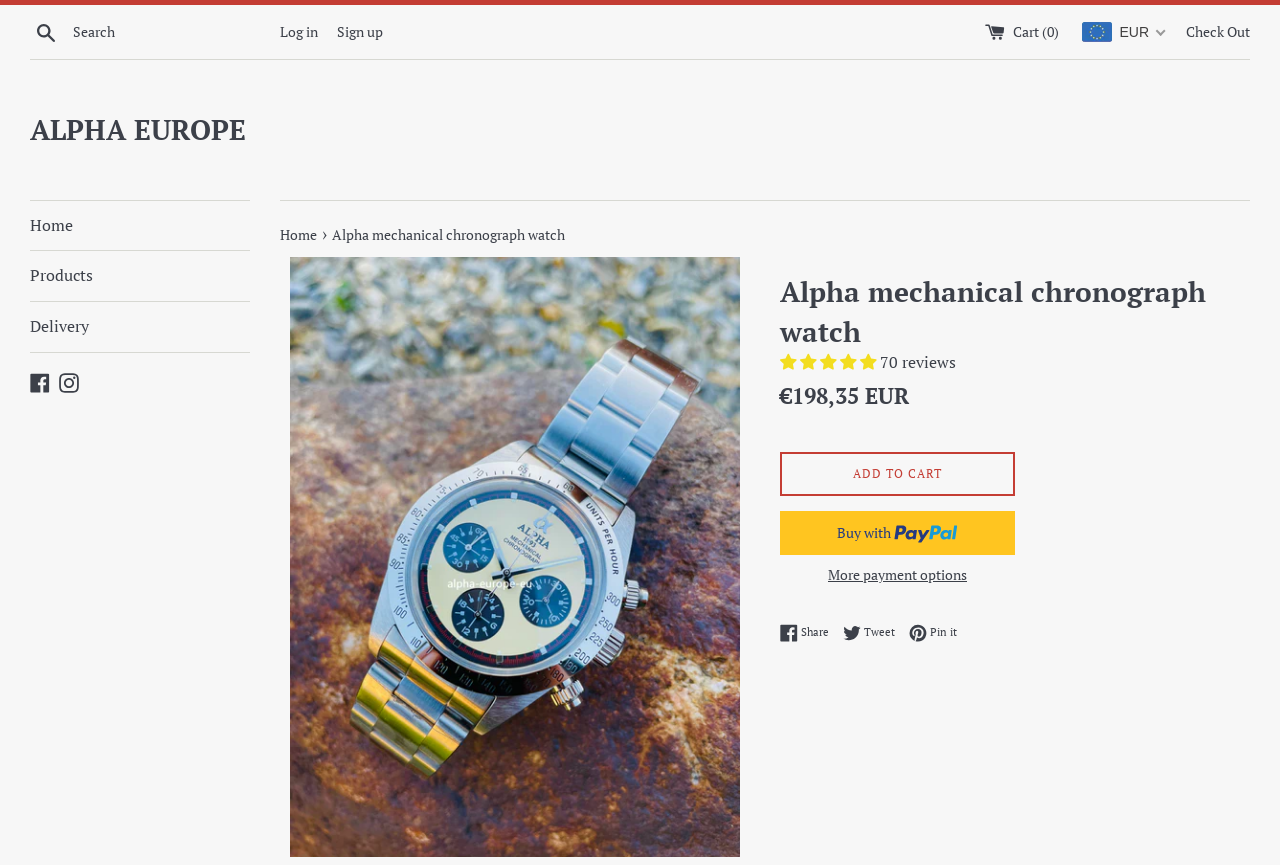Provide a thorough and detailed response to the question by examining the image: 
What is the name of the company?

I found the company name on the webpage, which is displayed as a link at the top of the page. The text of the link is 'ALPHA EUROPE', which tells me that this is the name of the company.